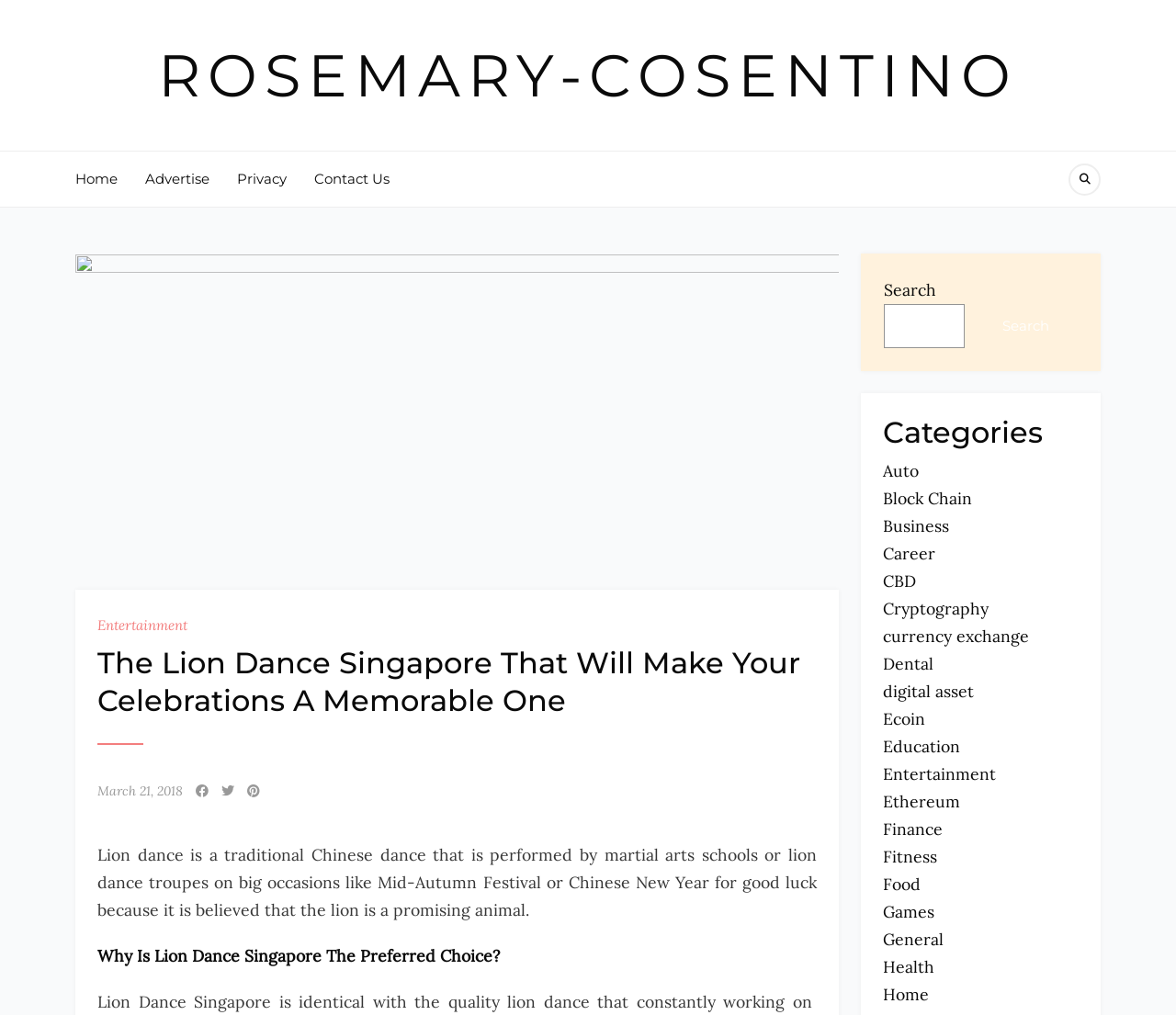What is the date of the article?
Using the image, answer in one word or phrase.

March 21, 2018